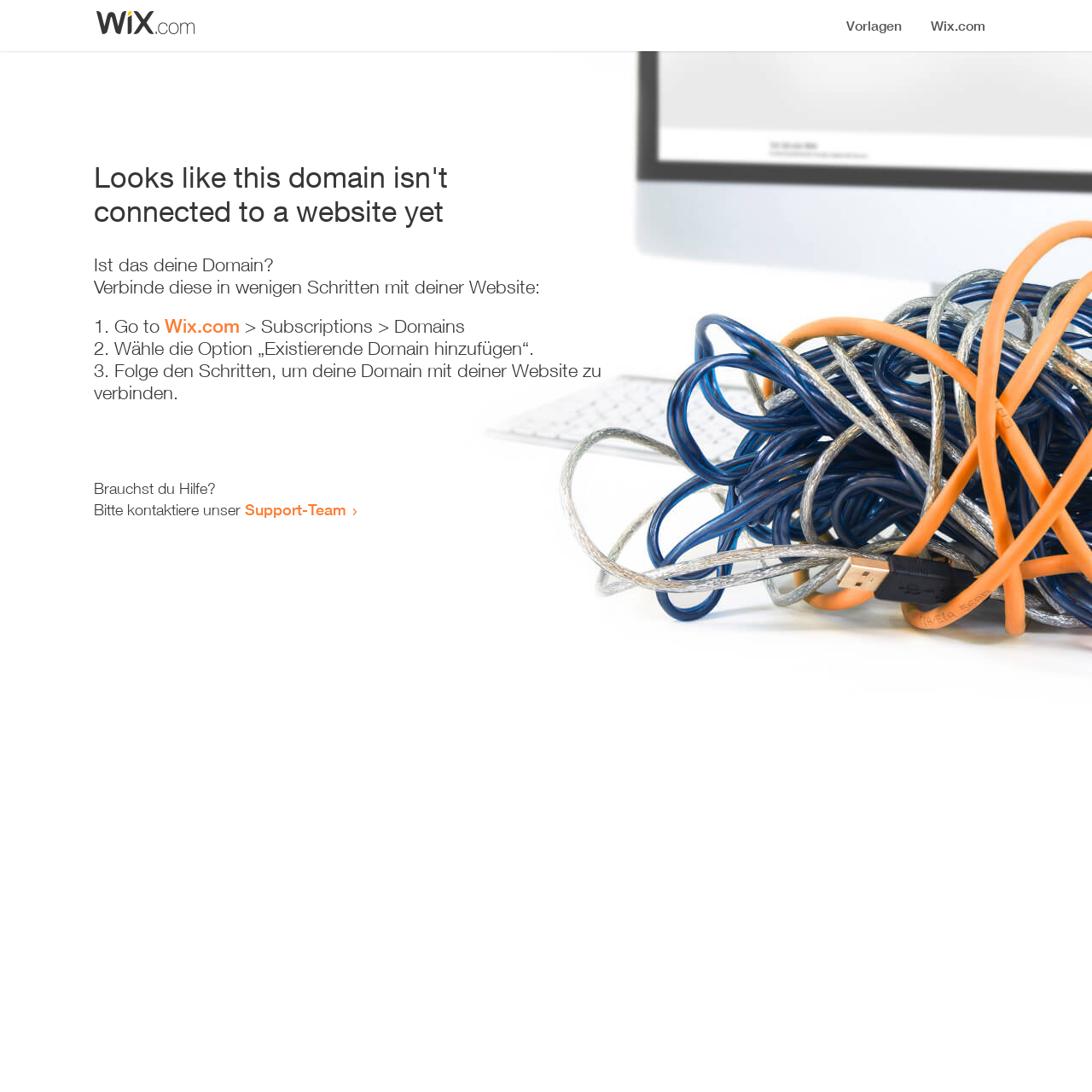What is the current status of this domain?
Using the visual information from the image, give a one-word or short-phrase answer.

Not connected to a website